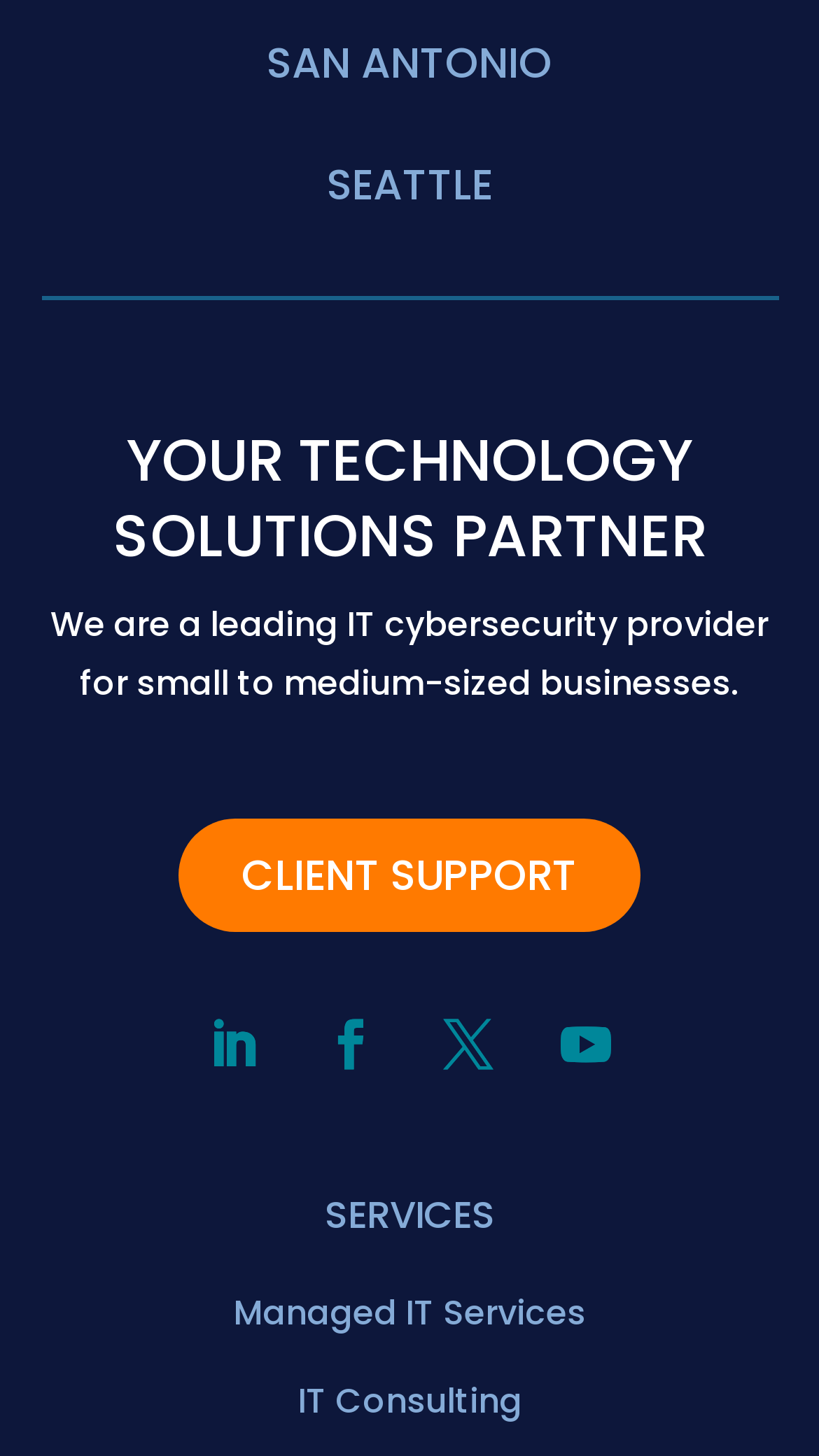Provide a one-word or one-phrase answer to the question:
What is the location mentioned at the top?

San Antonio